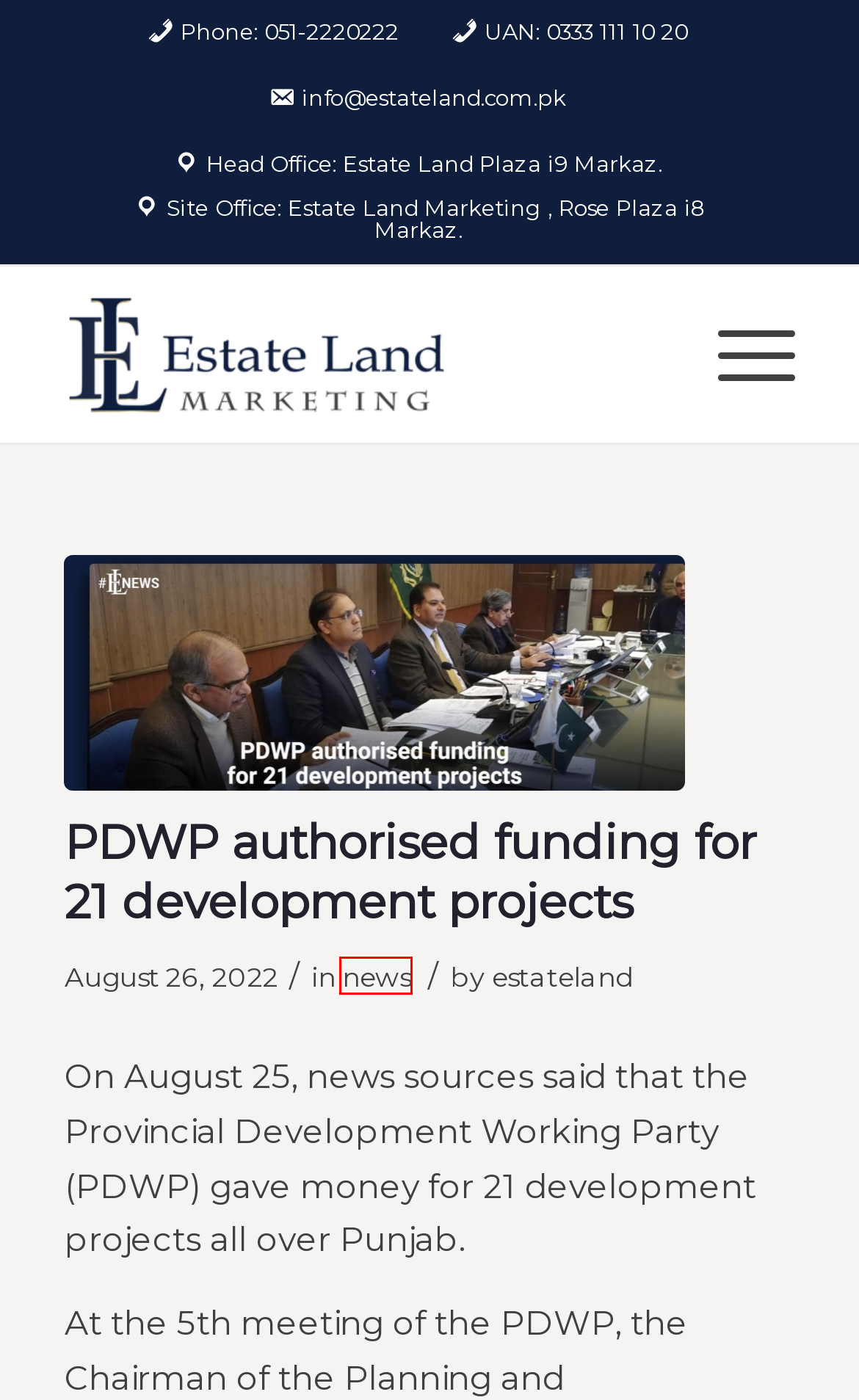You are provided with a screenshot of a webpage that includes a red rectangle bounding box. Please choose the most appropriate webpage description that matches the new webpage after clicking the element within the red bounding box. Here are the candidates:
A. Real Estate Projects by Estate Land Marketing
B. Blue World City Rumi Square Complete Details 2024
C. estateland, Author at Estate Land Marketing
D. Taj Residencia Islamabad | Payment Plan 2023 | Location Map | NOC
E. Real Estate Services in the twin City of Pakistan - Estate Land Marketing
F. Estate Land Marketing - Leading Real Estate Company in Pakistan
G. news - Estate Land Marketing
H. Blog - Real Estate and Property Blogs by Estate Land Marketing

G